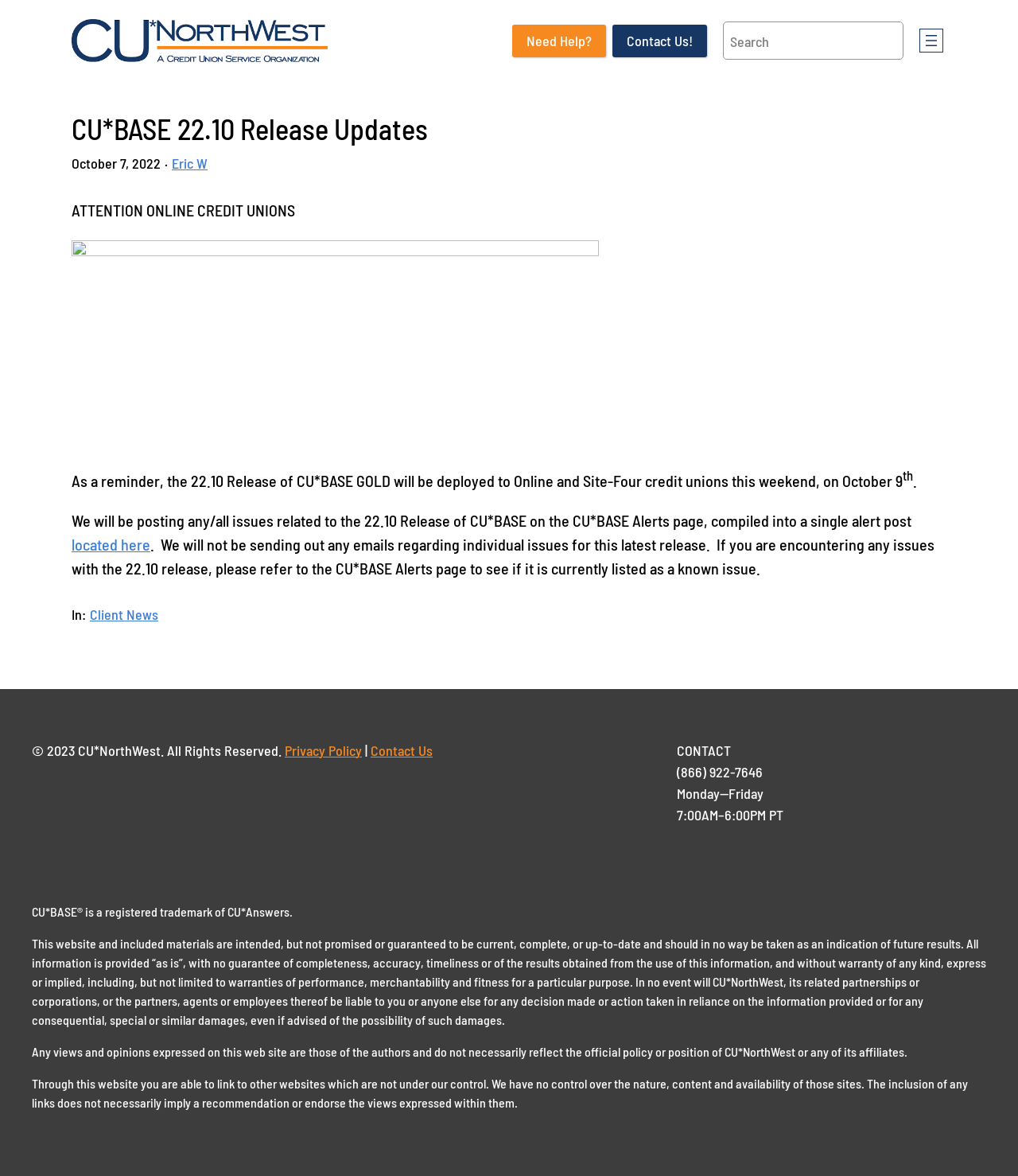Highlight the bounding box coordinates of the region I should click on to meet the following instruction: "Search for something".

[0.71, 0.018, 0.888, 0.051]